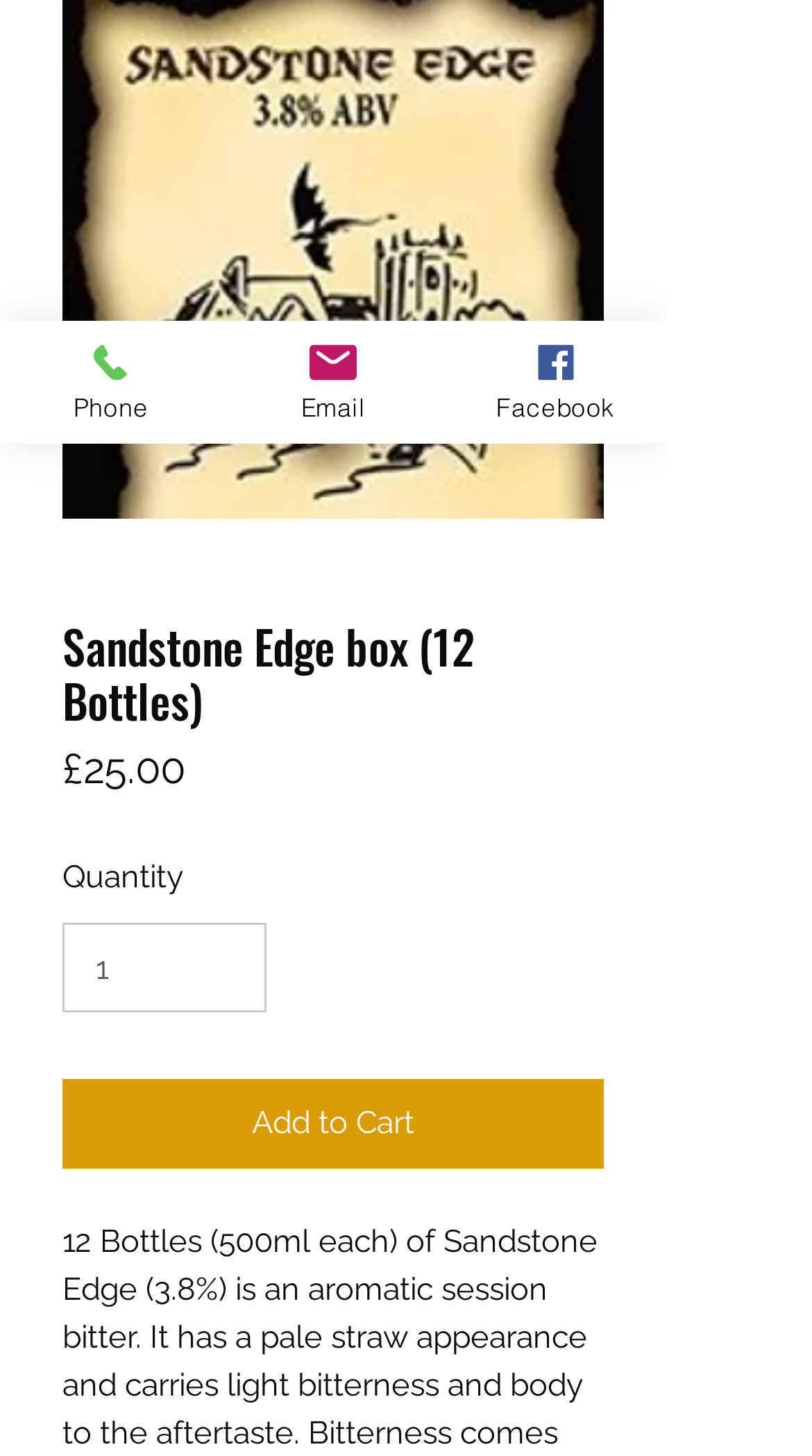Determine the bounding box coordinates of the UI element described below. Use the format (top-left x, top-left y, bottom-right x, bottom-right y) with floating point numbers between 0 and 1: Add to Cart

[0.077, 0.741, 0.744, 0.802]